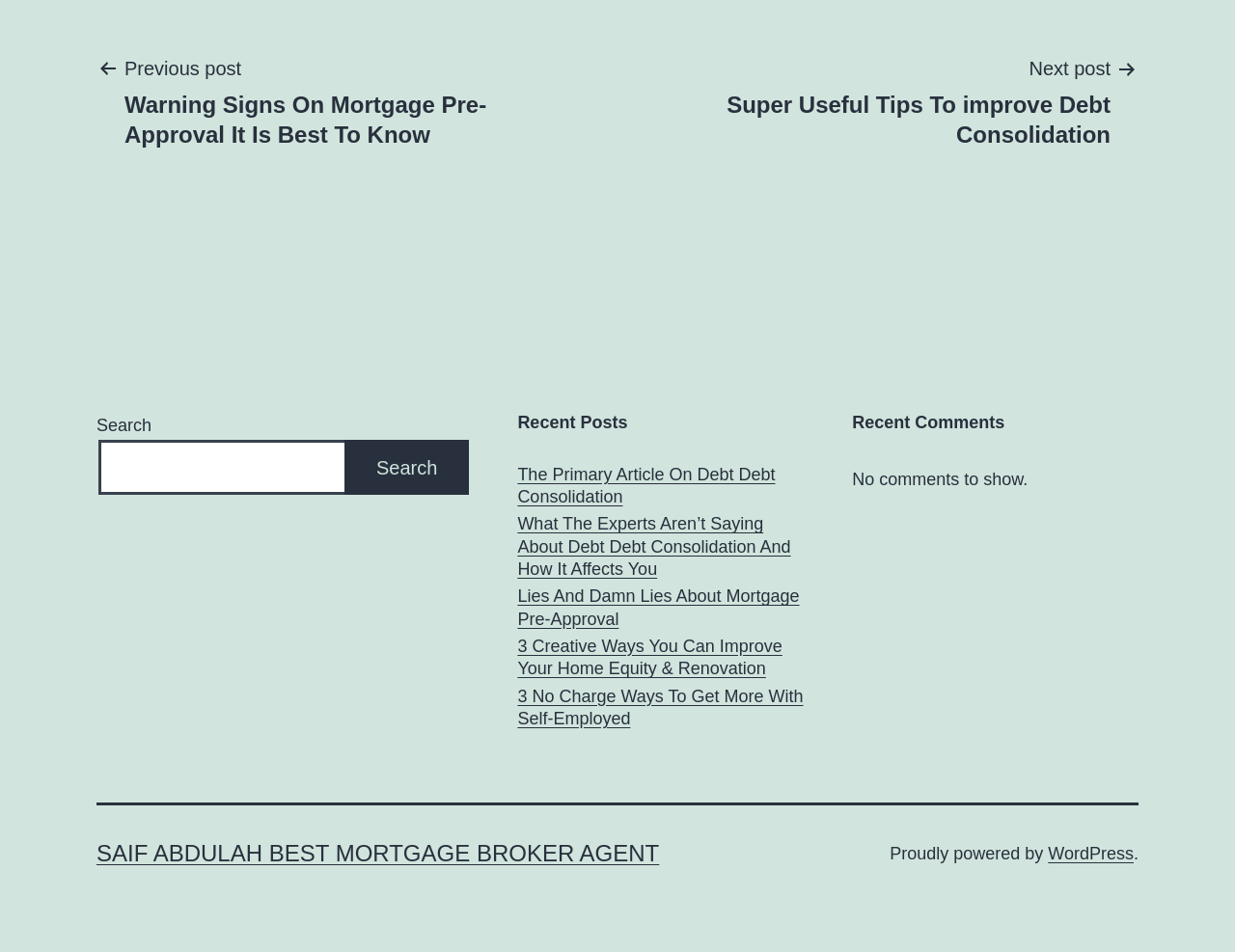Please locate the bounding box coordinates of the element that needs to be clicked to achieve the following instruction: "Read recent post". The coordinates should be four float numbers between 0 and 1, i.e., [left, top, right, bottom].

[0.419, 0.487, 0.651, 0.535]